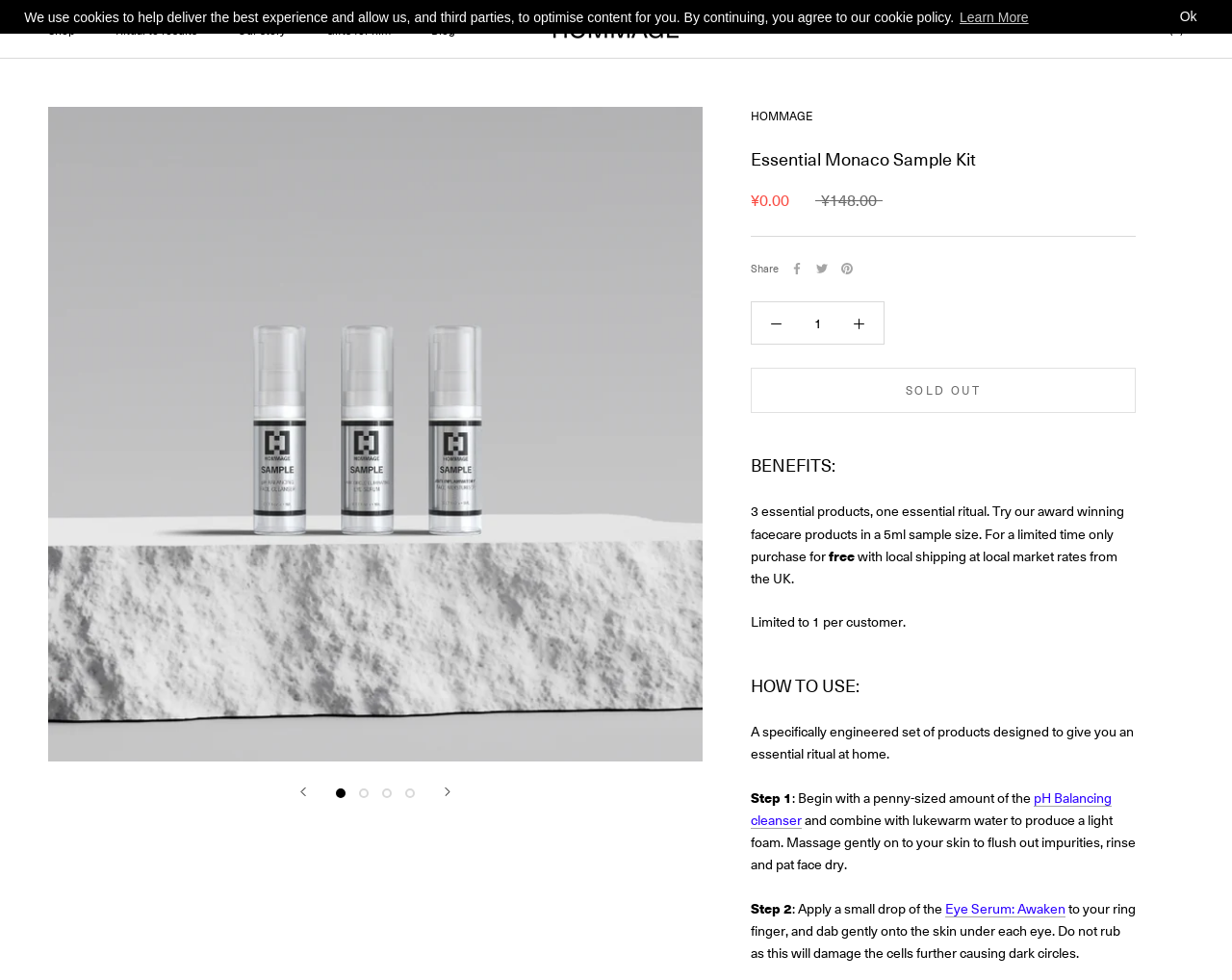What is the purpose of the pH Balancing cleanser?
Utilize the information in the image to give a detailed answer to the question.

I found the information about the pH Balancing cleanser in the 'HOW TO USE' section, where it is described as a product to be used to flush out impurities from the skin.